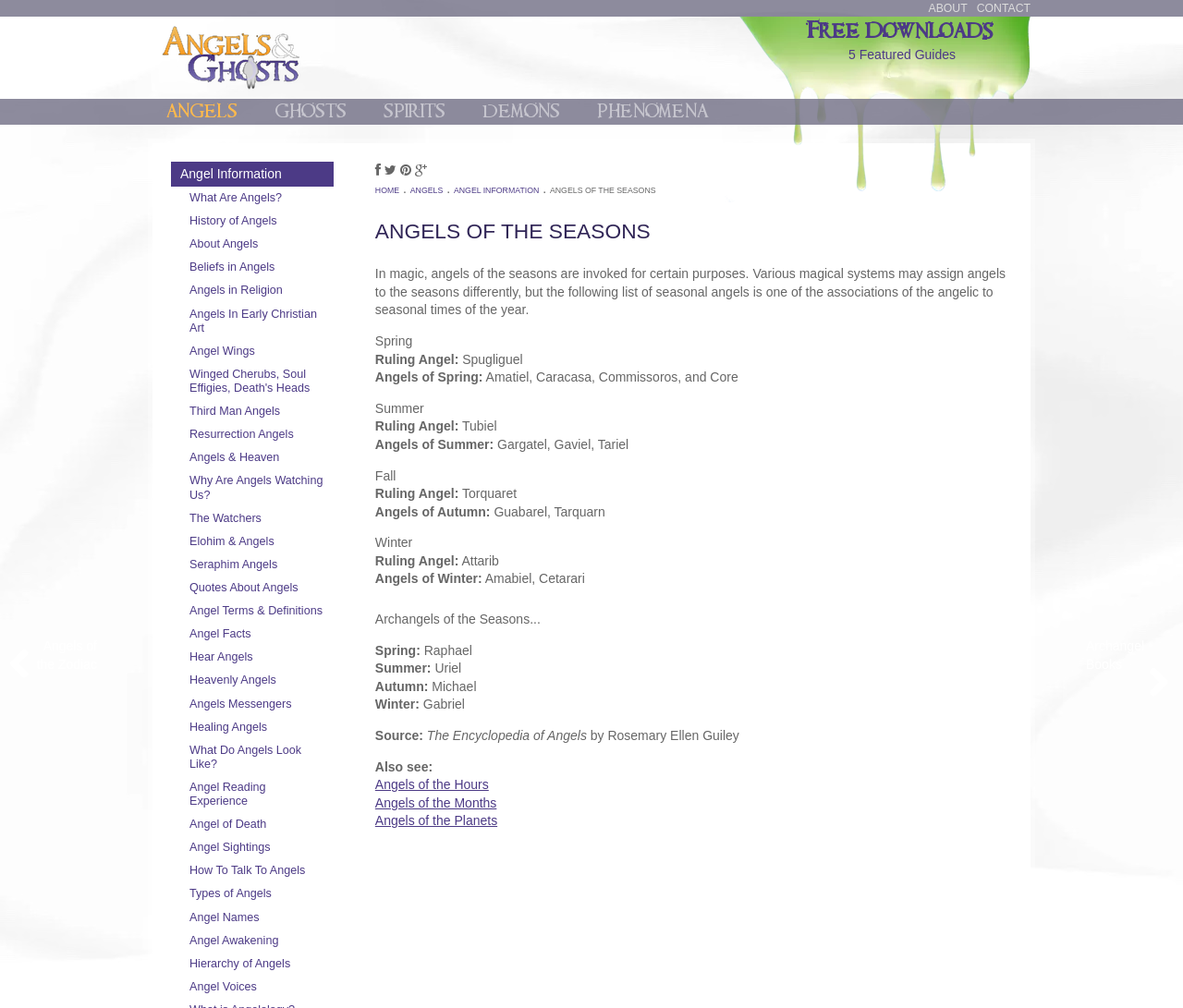How many seasons are listed on the webpage?
Look at the image and provide a detailed response to the question.

I counted the number of seasons listed on the webpage and found that there are four seasons: Spring, Summer, Fall, and Winter.